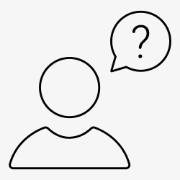What is inside the speech bubble?
Carefully examine the image and provide a detailed answer to the question.

The speech bubble is a visual element that contains a question mark, indicating that the person is seeking help or information, and is a common graphic used in customer service contexts.